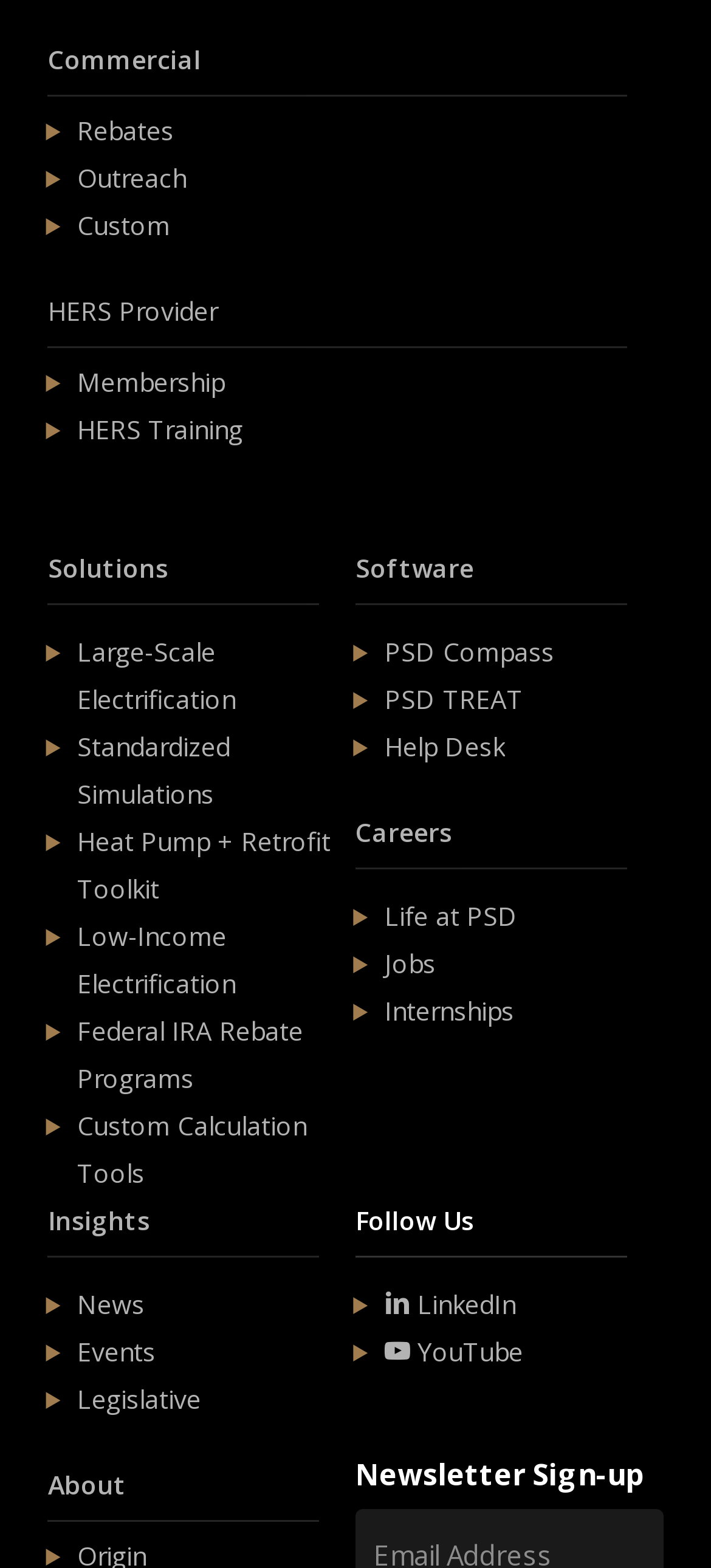Please find the bounding box for the UI element described by: "Custom Calculation Tools".

[0.109, 0.707, 0.432, 0.759]